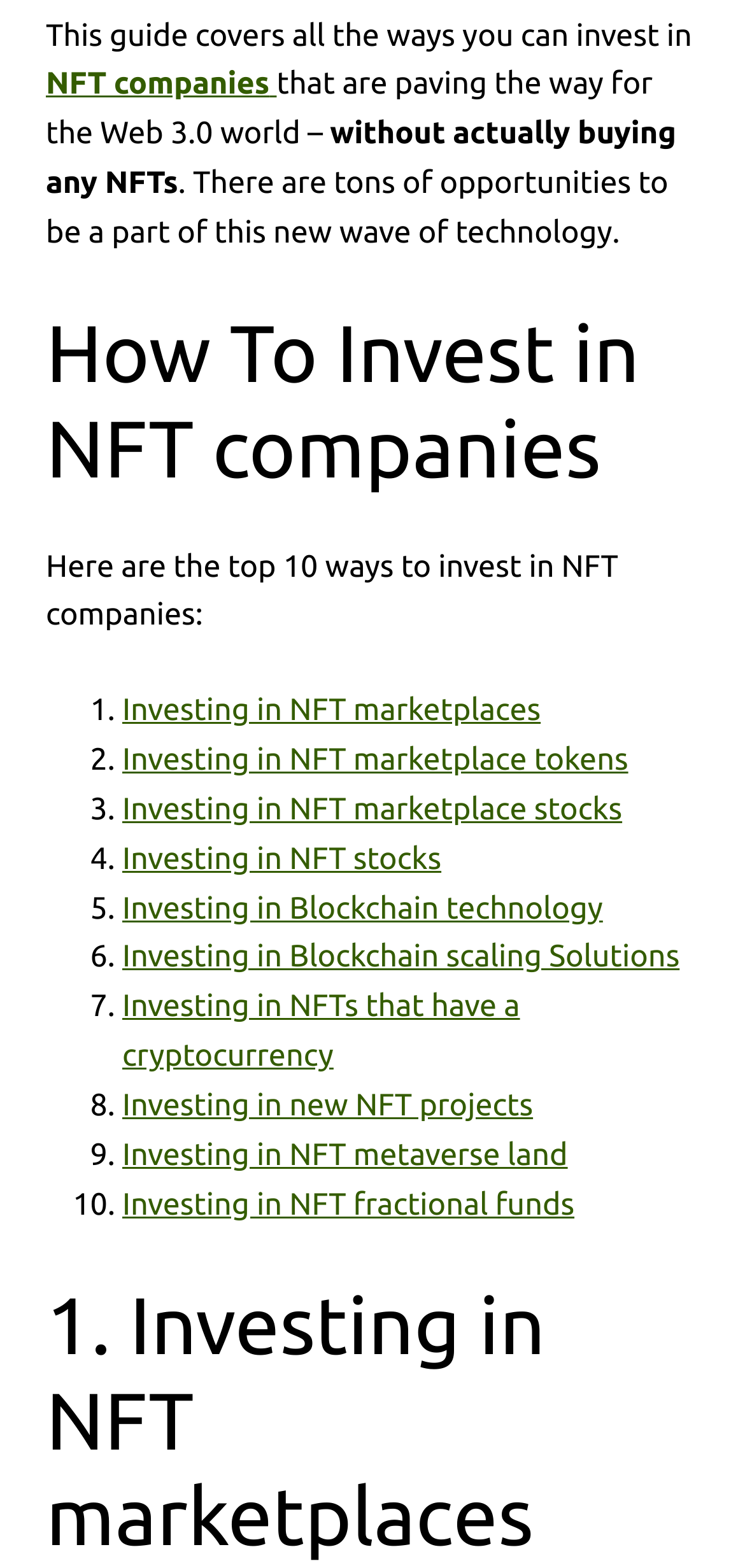What is the last way to invest in NFT companies listed on this webpage?
Please craft a detailed and exhaustive response to the question.

The last way to invest in NFT companies listed on this webpage is investing in NFT fractional funds, which is listed as the 10th point in the list of 10 ways to invest in NFT companies.